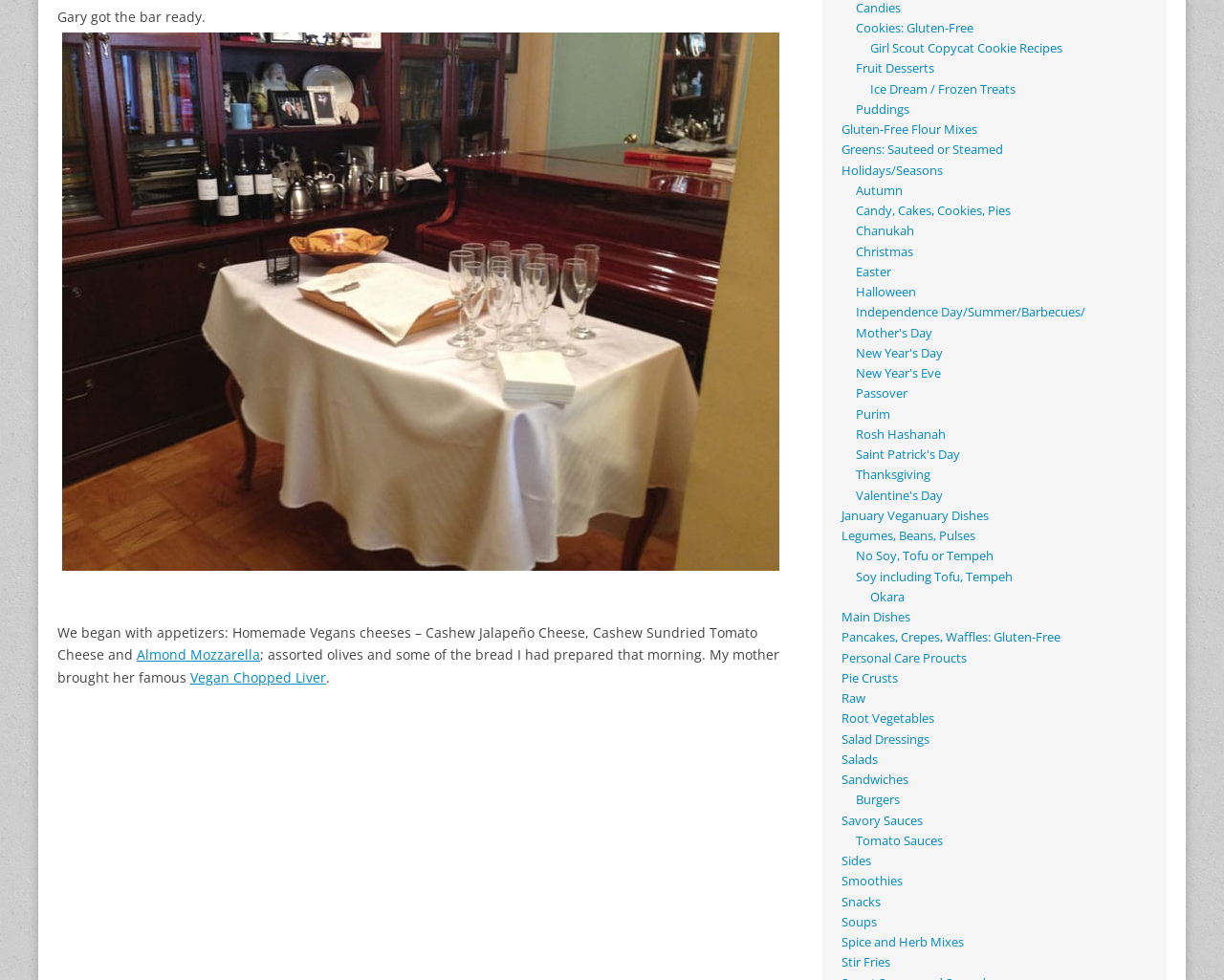What type of cheese is mentioned in the text?
Based on the image, give a one-word or short phrase answer.

Cashew Jalapeño Cheese